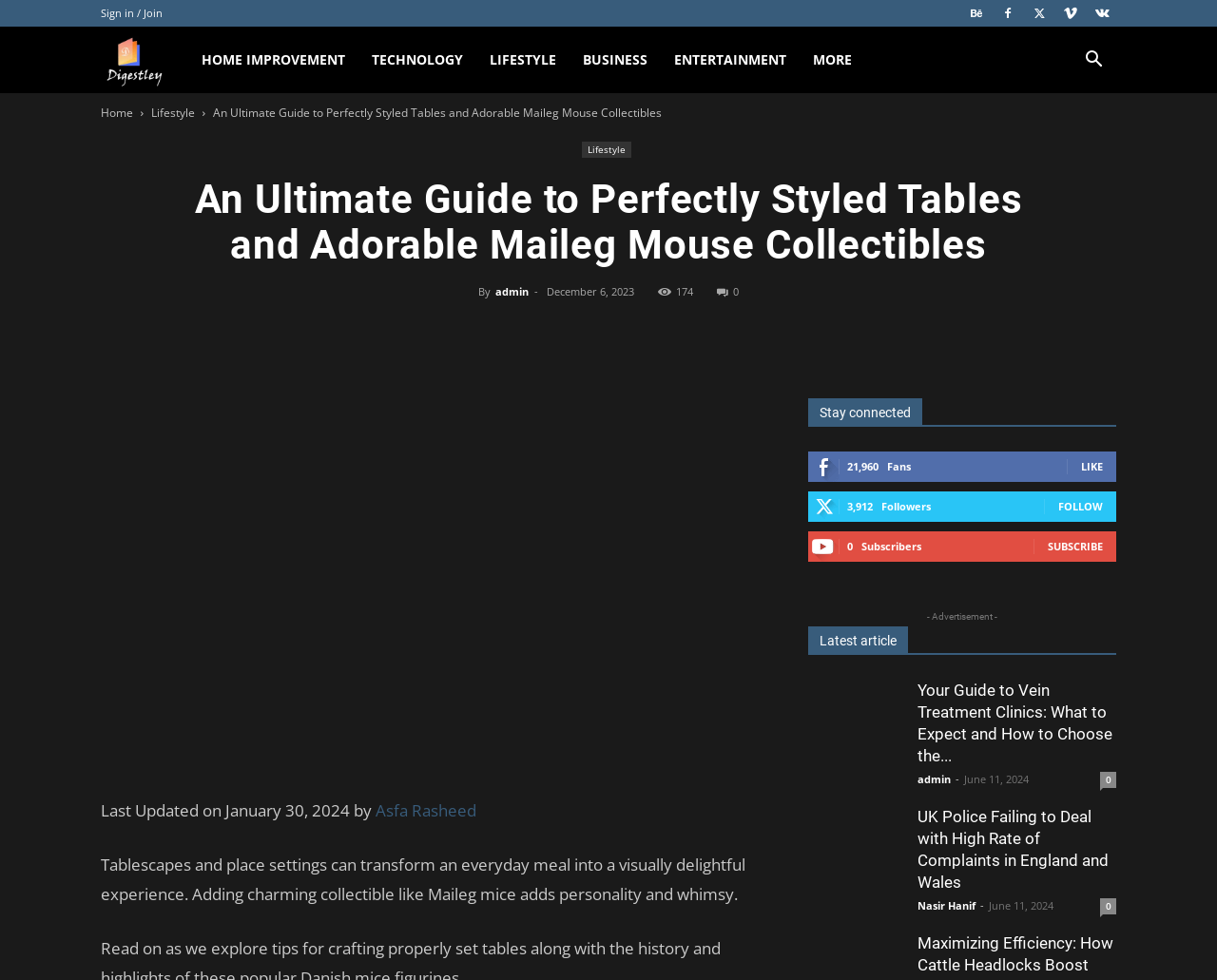Determine the bounding box for the HTML element described here: "Nasir Hanif". The coordinates should be given as [left, top, right, bottom] with each number being a float between 0 and 1.

[0.754, 0.917, 0.802, 0.931]